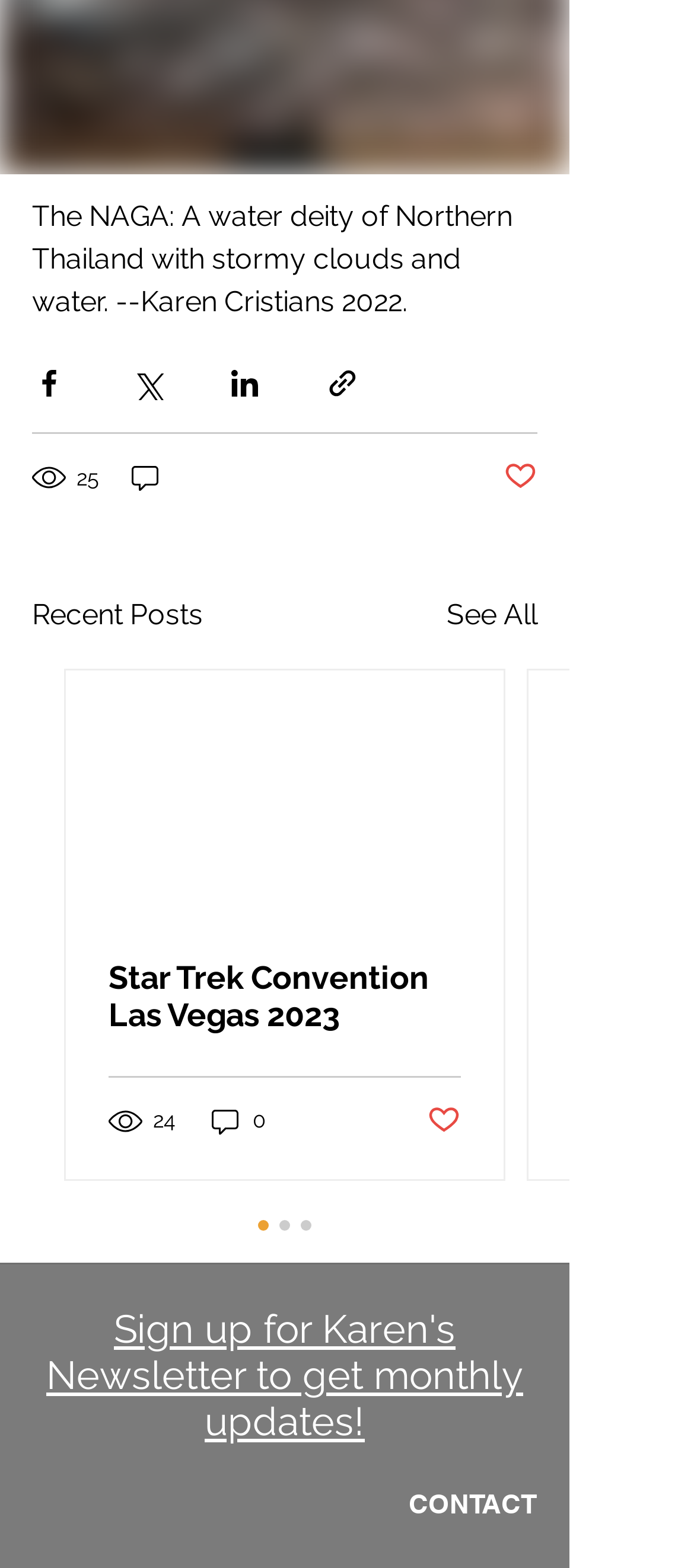What is the number of views for the first post? Based on the screenshot, please respond with a single word or phrase.

25